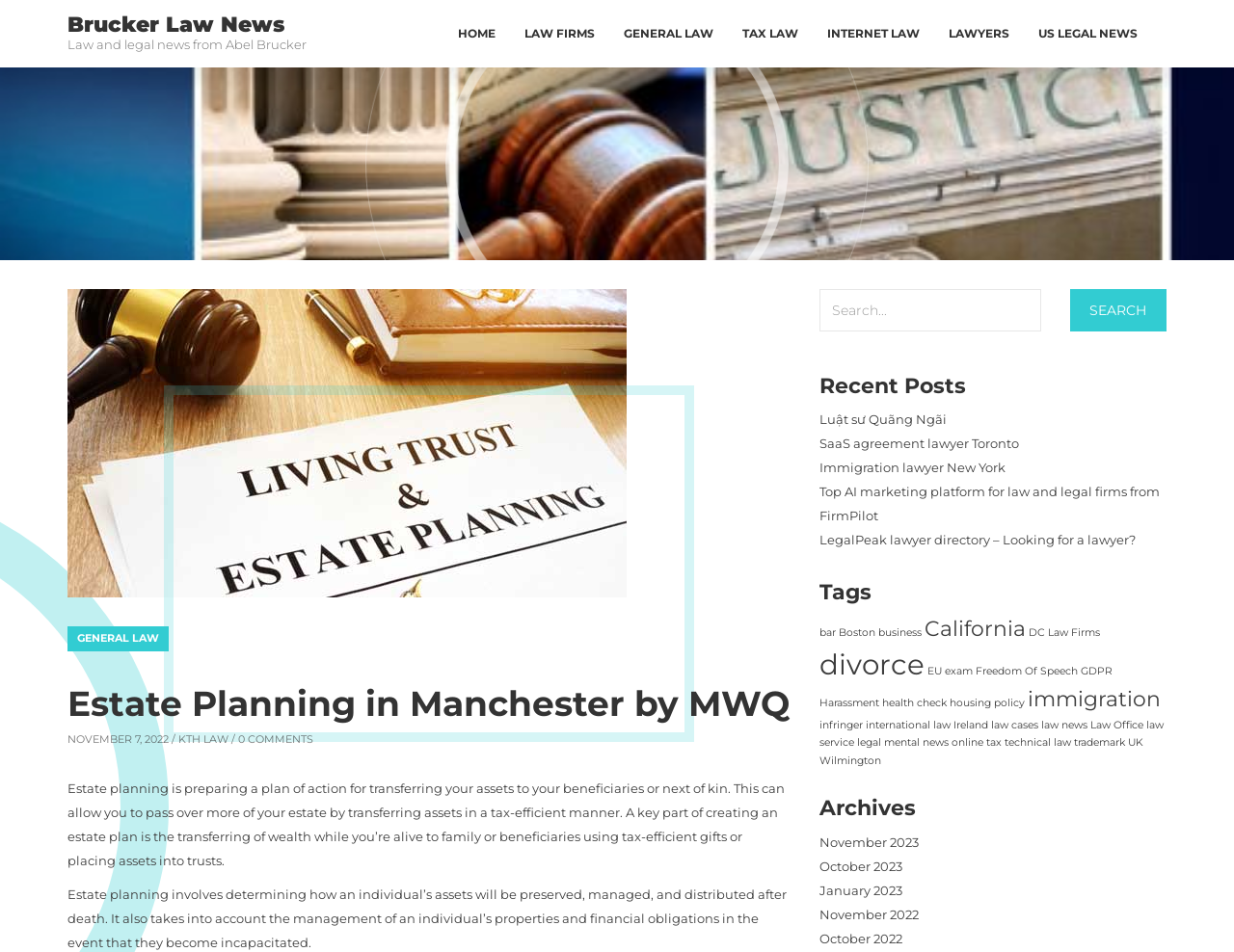Please find the bounding box coordinates for the clickable element needed to perform this instruction: "Read about estate planning".

[0.055, 0.82, 0.636, 0.912]